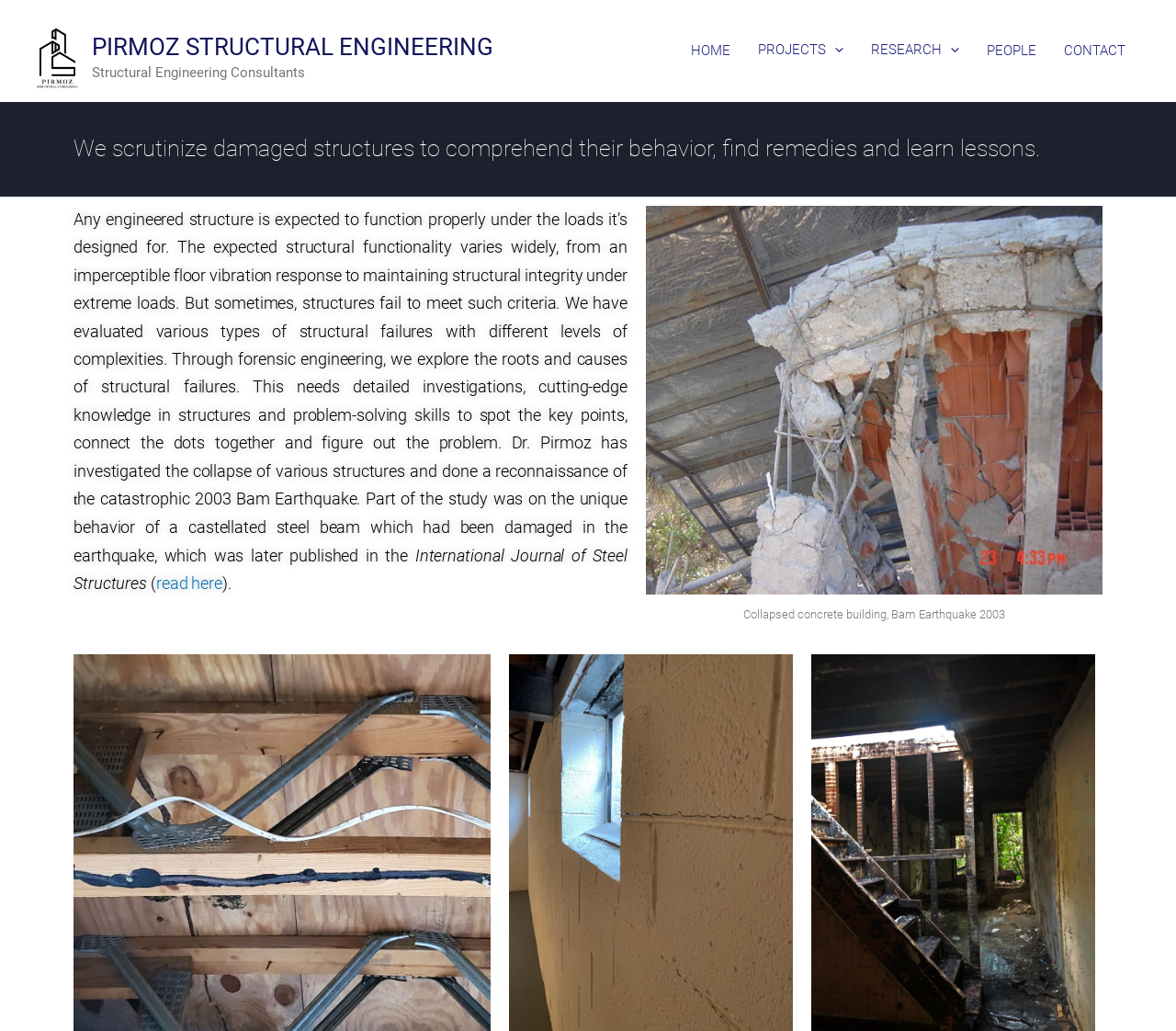Give a one-word or short phrase answer to this question: 
What type of beam was damaged in the 2003 Bam Earthquake?

Castellated steel beam